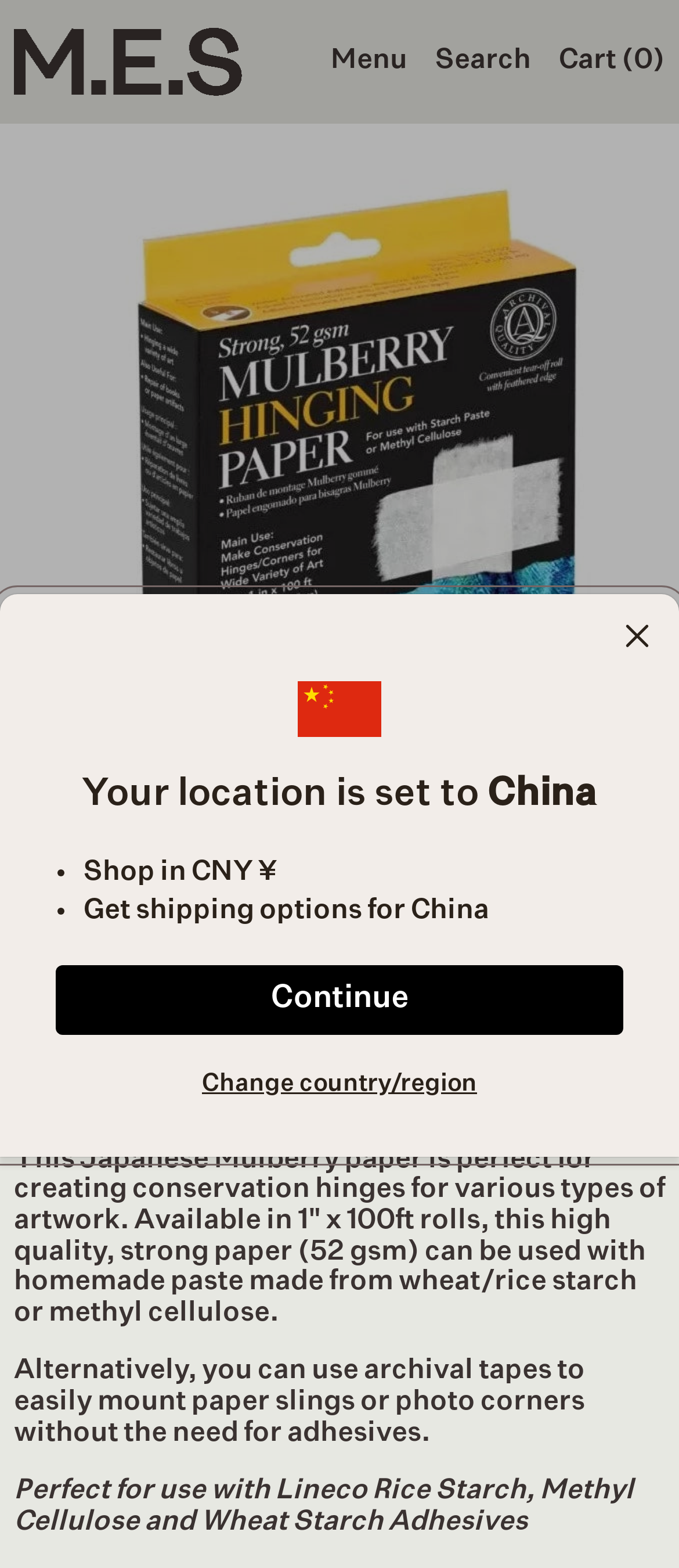Please determine the bounding box coordinates of the clickable area required to carry out the following instruction: "Search for products". The coordinates must be four float numbers between 0 and 1, represented as [left, top, right, bottom].

[0.641, 0.021, 0.782, 0.058]